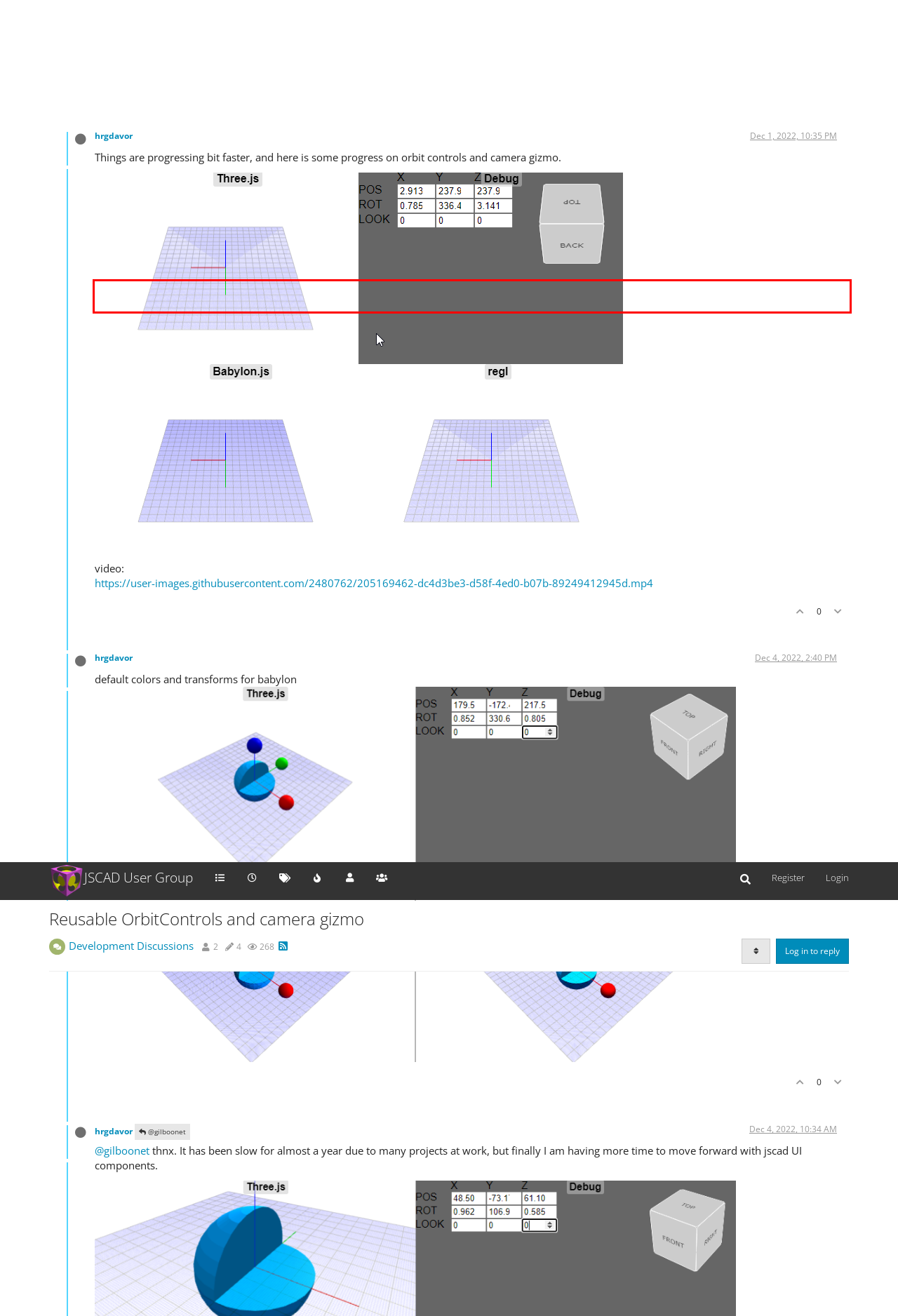You have a screenshot of a webpage with a UI element highlighted by a red bounding box. Use OCR to obtain the text within this highlighted area.

@gilboonet thnx. It has been slow for almost a year due to many projects at work, but finally I am having more time to move forward with jscad UI components.